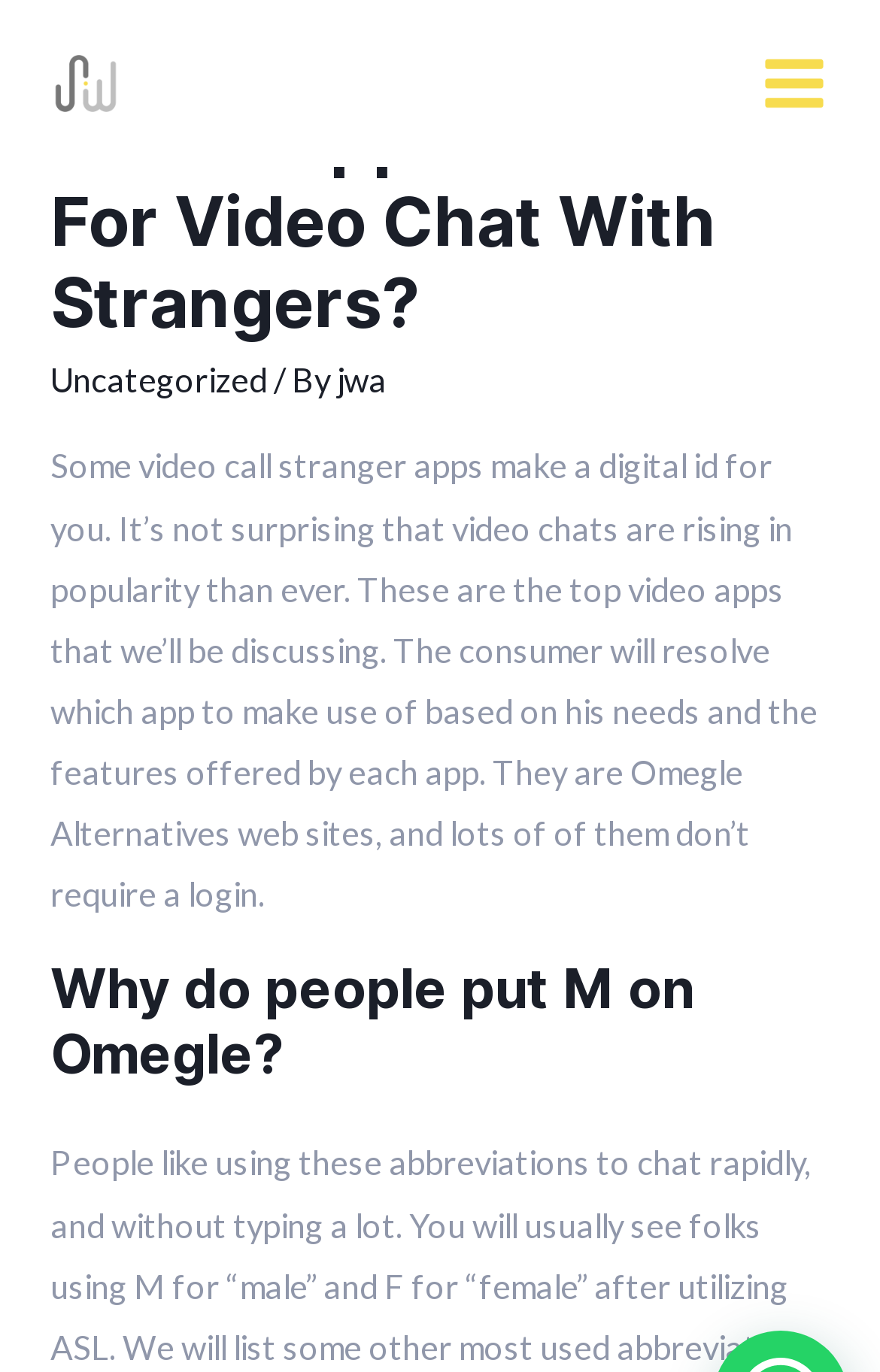Construct a comprehensive description capturing every detail on the webpage.

The webpage is about comparing video chat apps for strangers, specifically discussing the top video apps and their features. At the top left, there is a logo of "JW Digital Advertising Agency" with a link to the agency's website. Below the logo, there is a main menu button on the top right corner.

The main content of the webpage is divided into sections. The first section has a heading "Which App Is Greatest For Video Chat With Strangers?" followed by a link to the category "Uncategorized" and the author's name "jwa". Below this, there is a paragraph of text explaining the rise of video chats and how the consumer will choose an app based on their needs and features.

Further down, there is another section with a heading "Why do people put M on Omegle?" which appears to be a subtopic related to video chat apps. Throughout the webpage, there are no images other than the logo of "JW Digital Advertising Agency" and an icon for the main menu button.